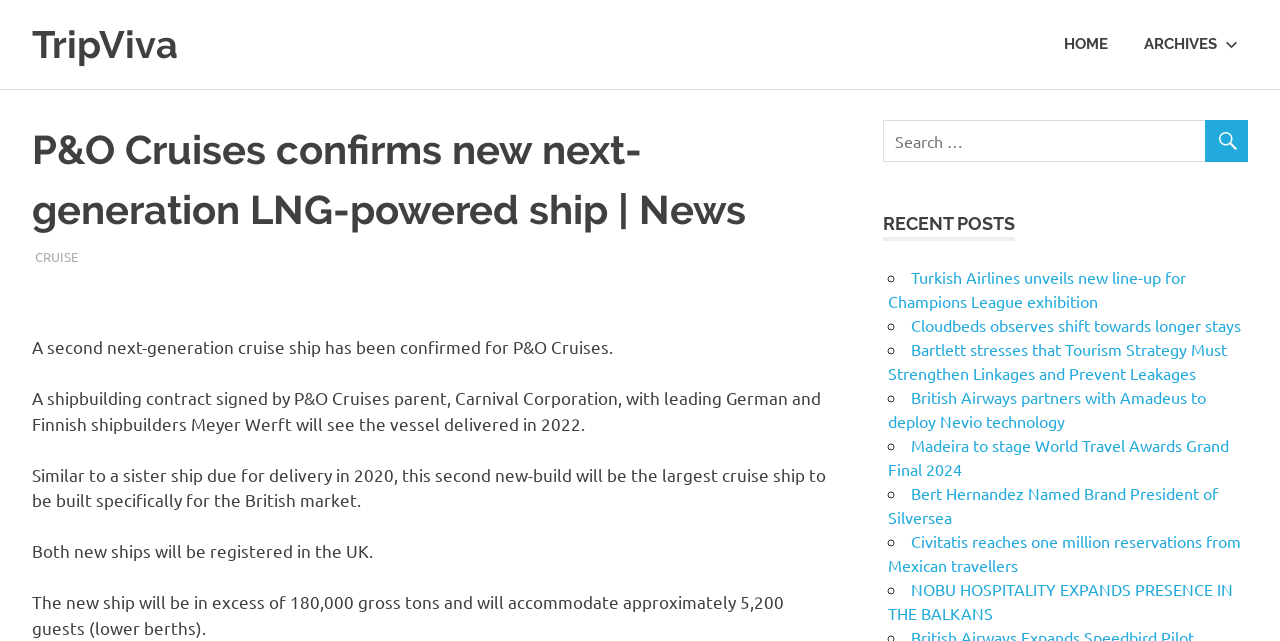Identify the bounding box for the UI element described as: "Software". The coordinates should be four float numbers between 0 and 1, i.e., [left, top, right, bottom].

None